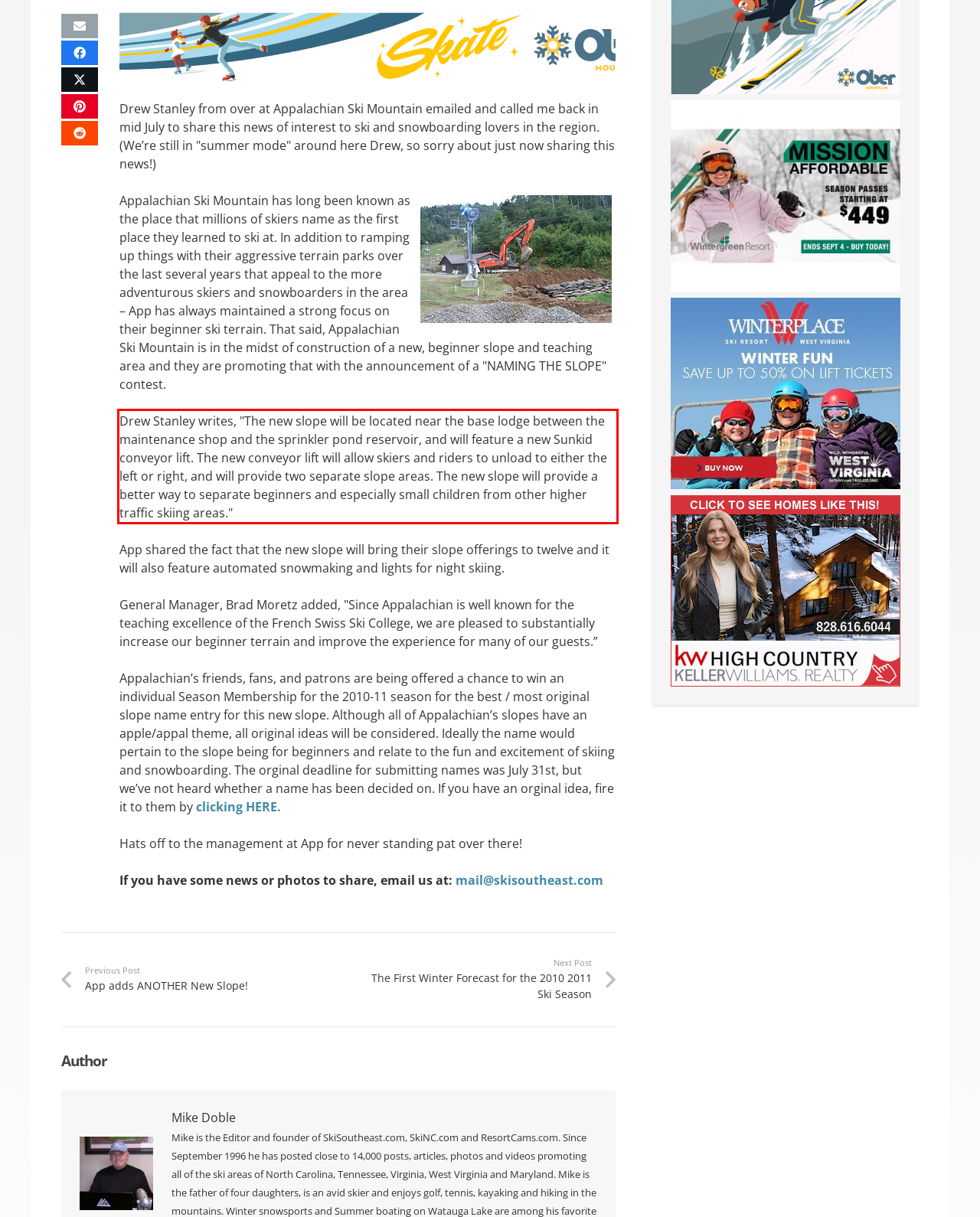Please identify and extract the text content from the UI element encased in a red bounding box on the provided webpage screenshot.

Drew Stanley writes, "The new slope will be located near the base lodge between the maintenance shop and the sprinkler pond reservoir, and will feature a new Sunkid conveyor lift. The new conveyor lift will allow skiers and riders to unload to either the left or right, and will provide two separate slope areas. The new slope will provide a better way to separate beginners and especially small children from other higher traffic skiing areas."